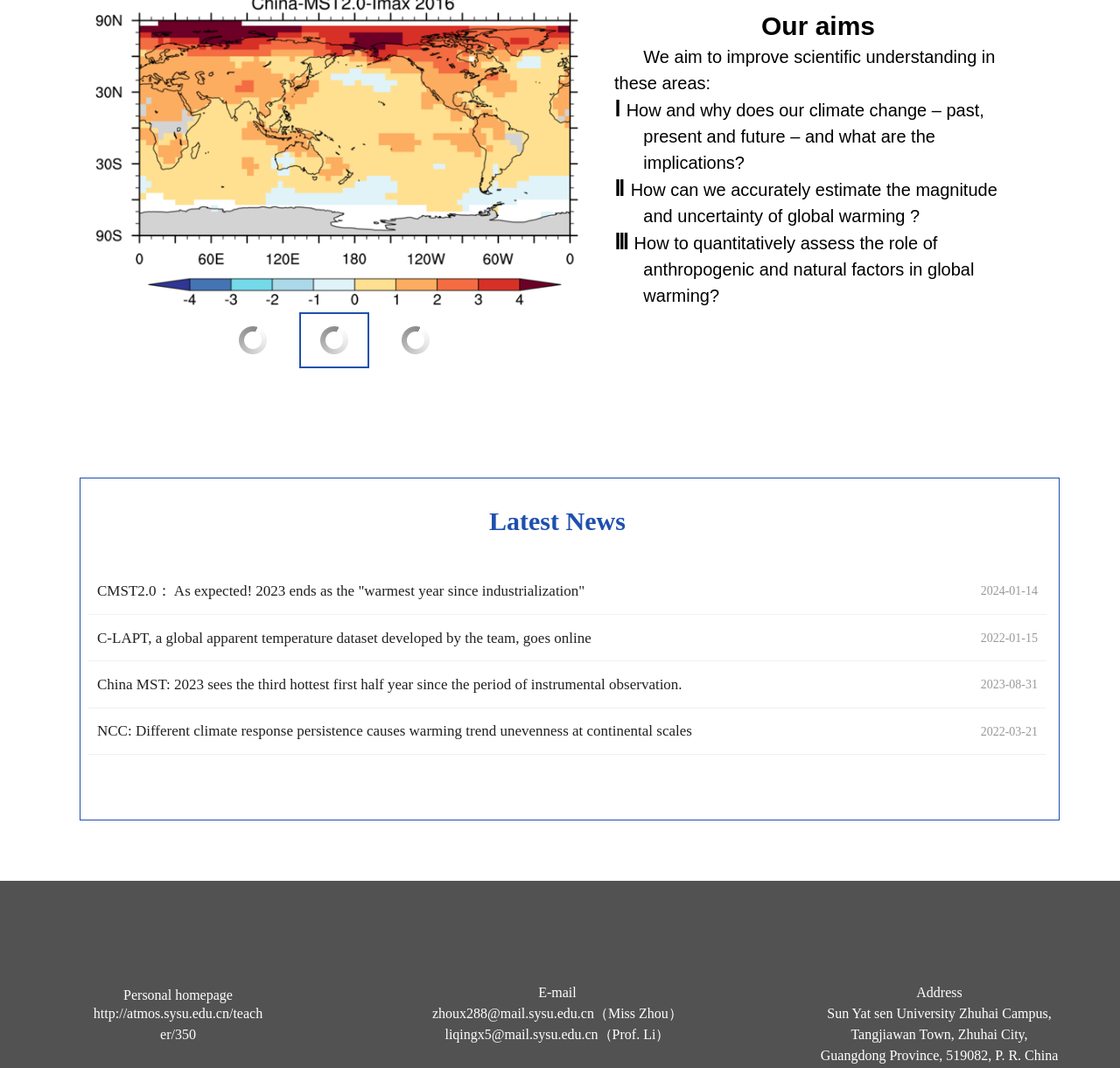What is the location of Sun Yat sen University?
Answer the question with a detailed explanation, including all necessary information.

The location of Sun Yat sen University is mentioned in the address section of the webpage, which is located at the bottom of the page. The full address is Sun Yat sen University Zhuhai Campus, Tangjiawan Town, Zhuhai City, Guangdong Province, 51908, P. R. China.